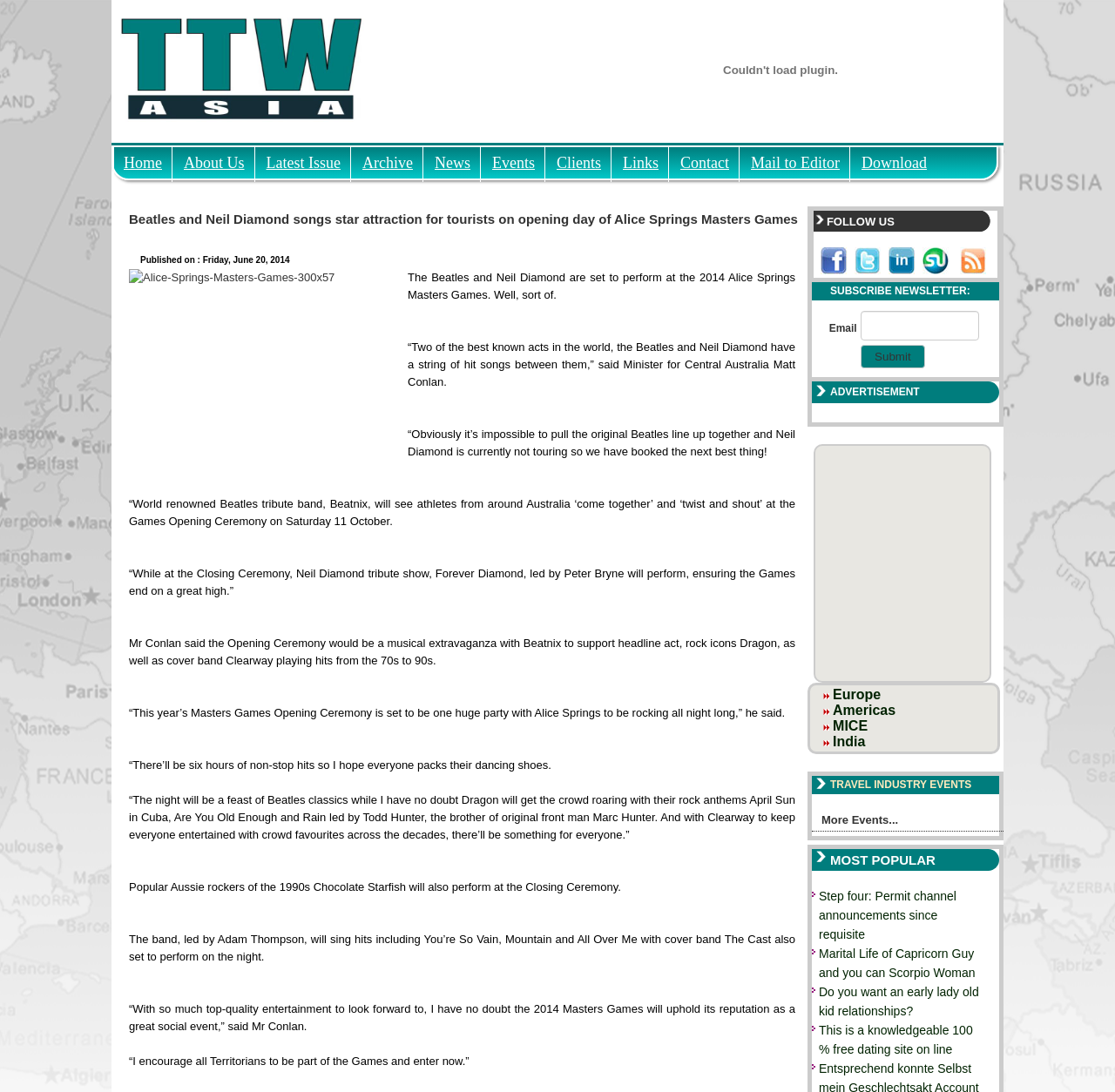Please answer the following question using a single word or phrase: 
What is the name of the Beatles tribute band performing at the Games?

Beatnix